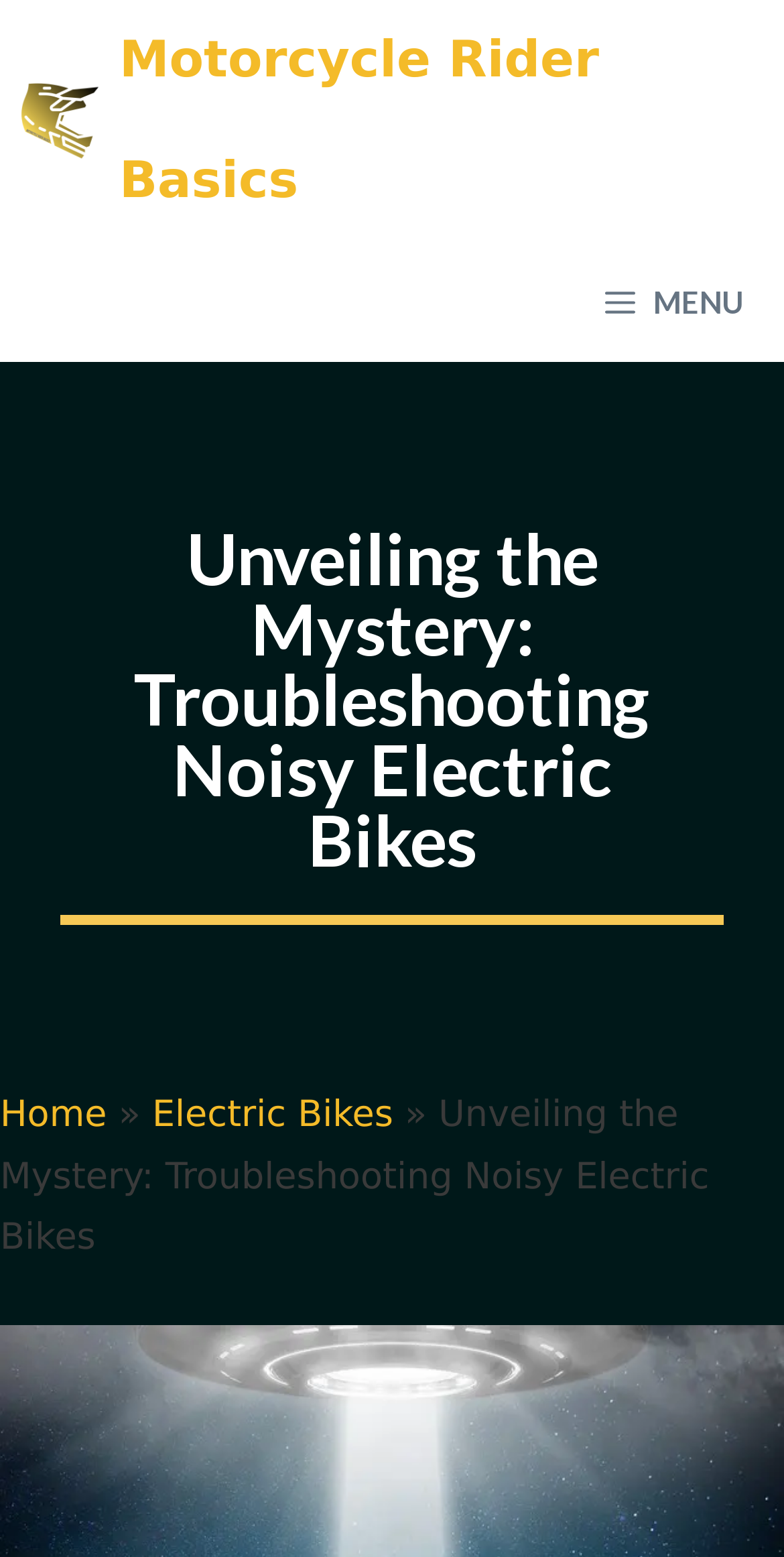Extract the text of the main heading from the webpage.

Unveiling the Mystery: Troubleshooting Noisy Electric Bikes